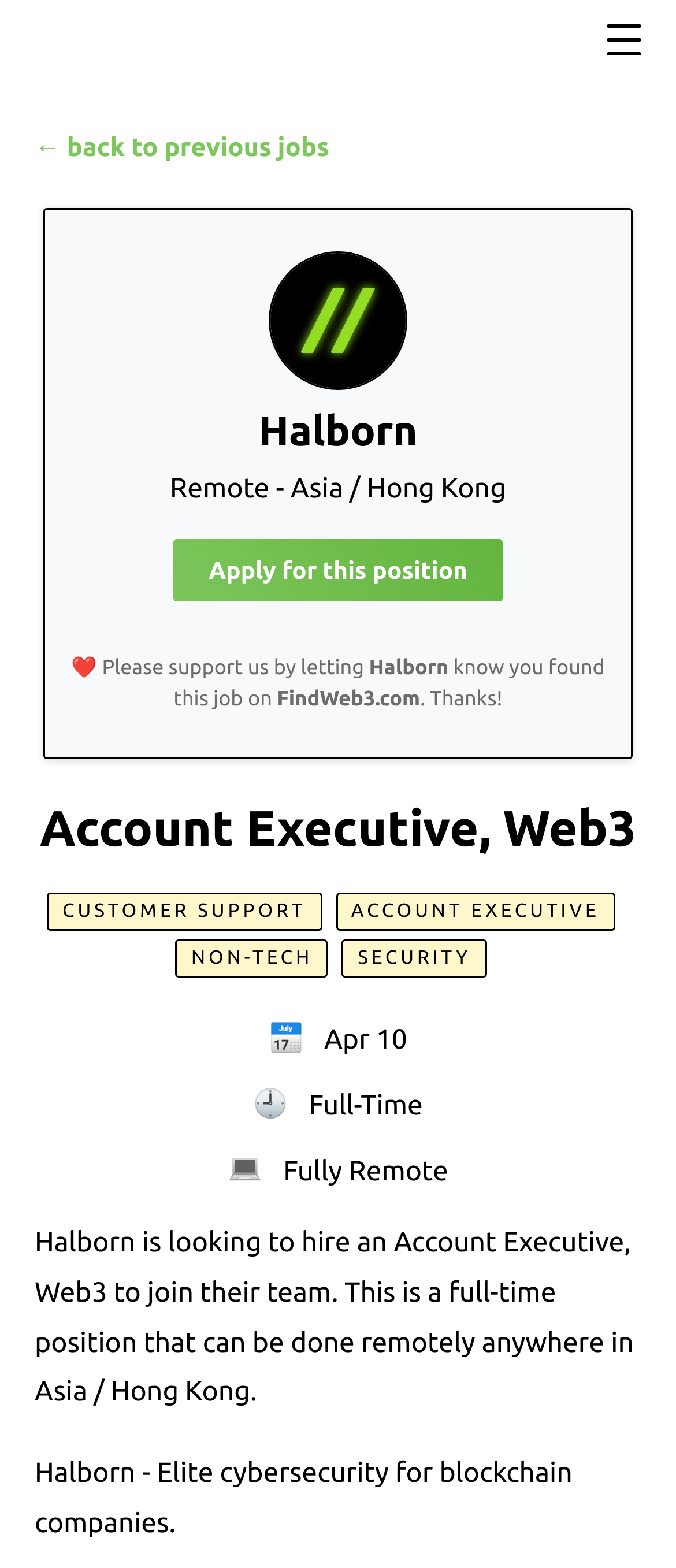What is the company description?
Answer the question with a detailed and thorough explanation.

The company description can be found in the static text element with the text 'Halborn - Elite cybersecurity for blockchain companies.' which is located at the bottom of the webpage. This text provides a brief description of the company Halborn.